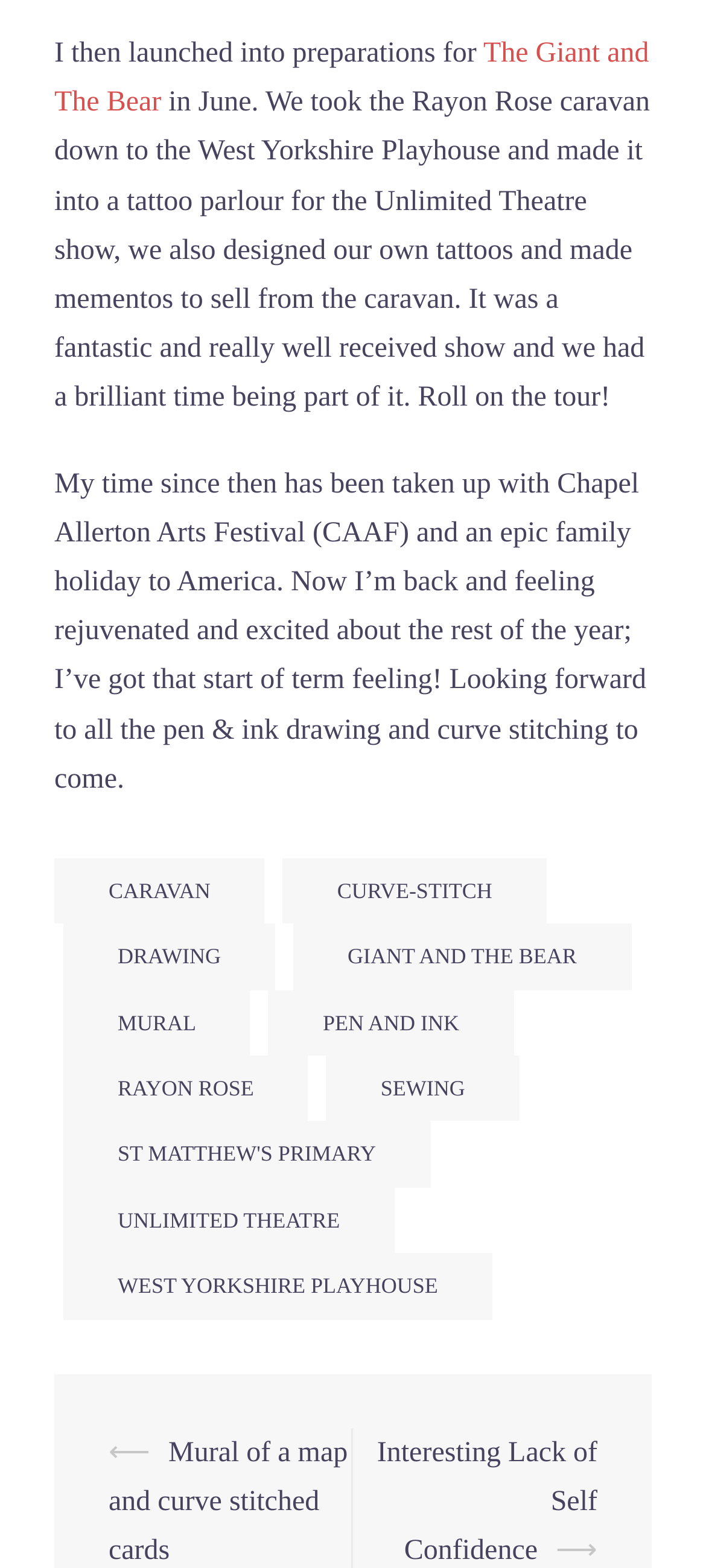Determine the bounding box coordinates for the region that must be clicked to execute the following instruction: "Click on 'The Giant and The Bear' link".

[0.077, 0.024, 0.919, 0.075]